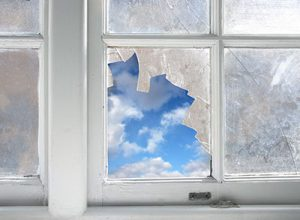Respond to the question below with a single word or phrase:
What company is related to the image?

All Service Glass